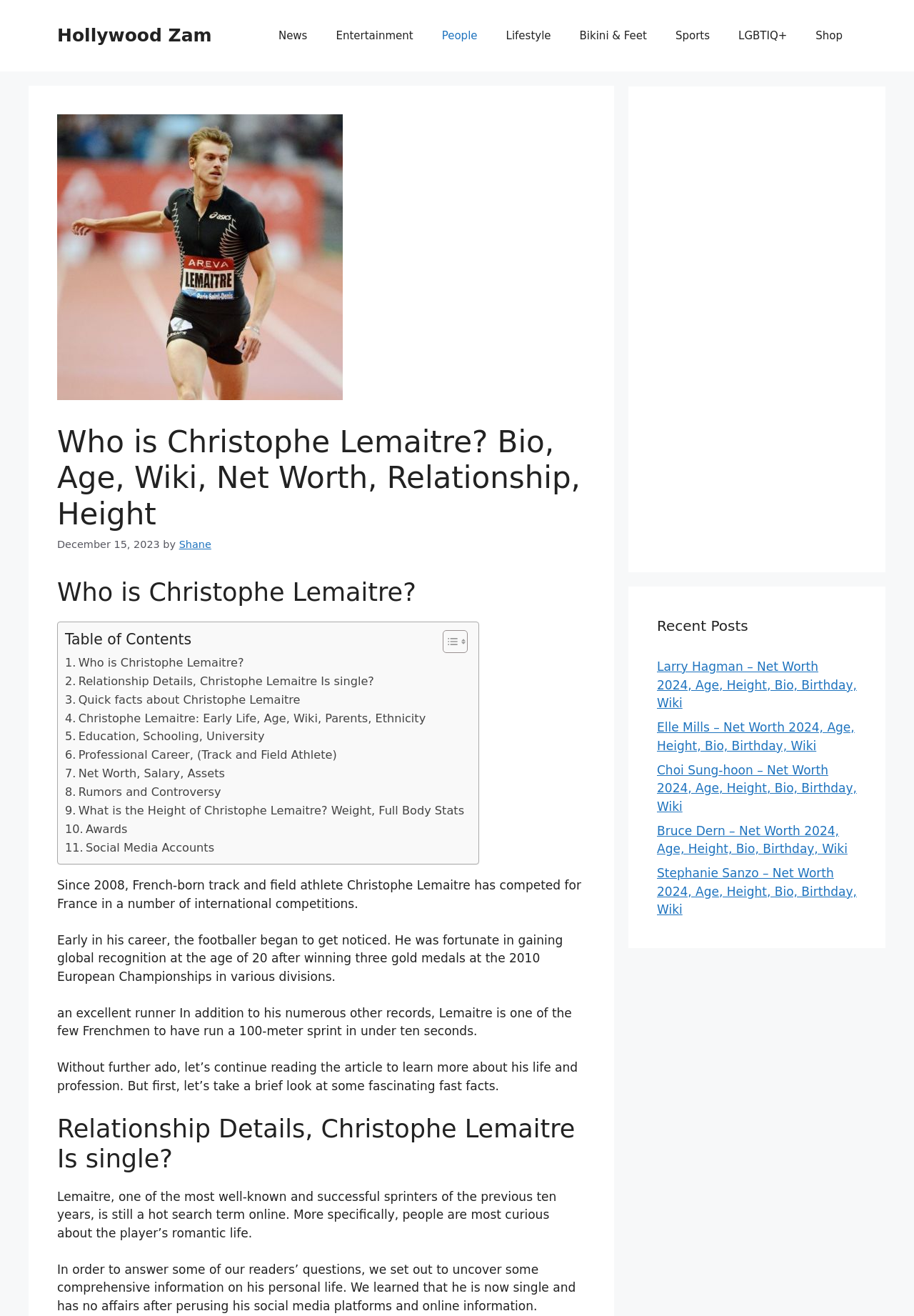Can you specify the bounding box coordinates of the area that needs to be clicked to fulfill the following instruction: "Toggle the Table of Content"?

[0.473, 0.478, 0.508, 0.497]